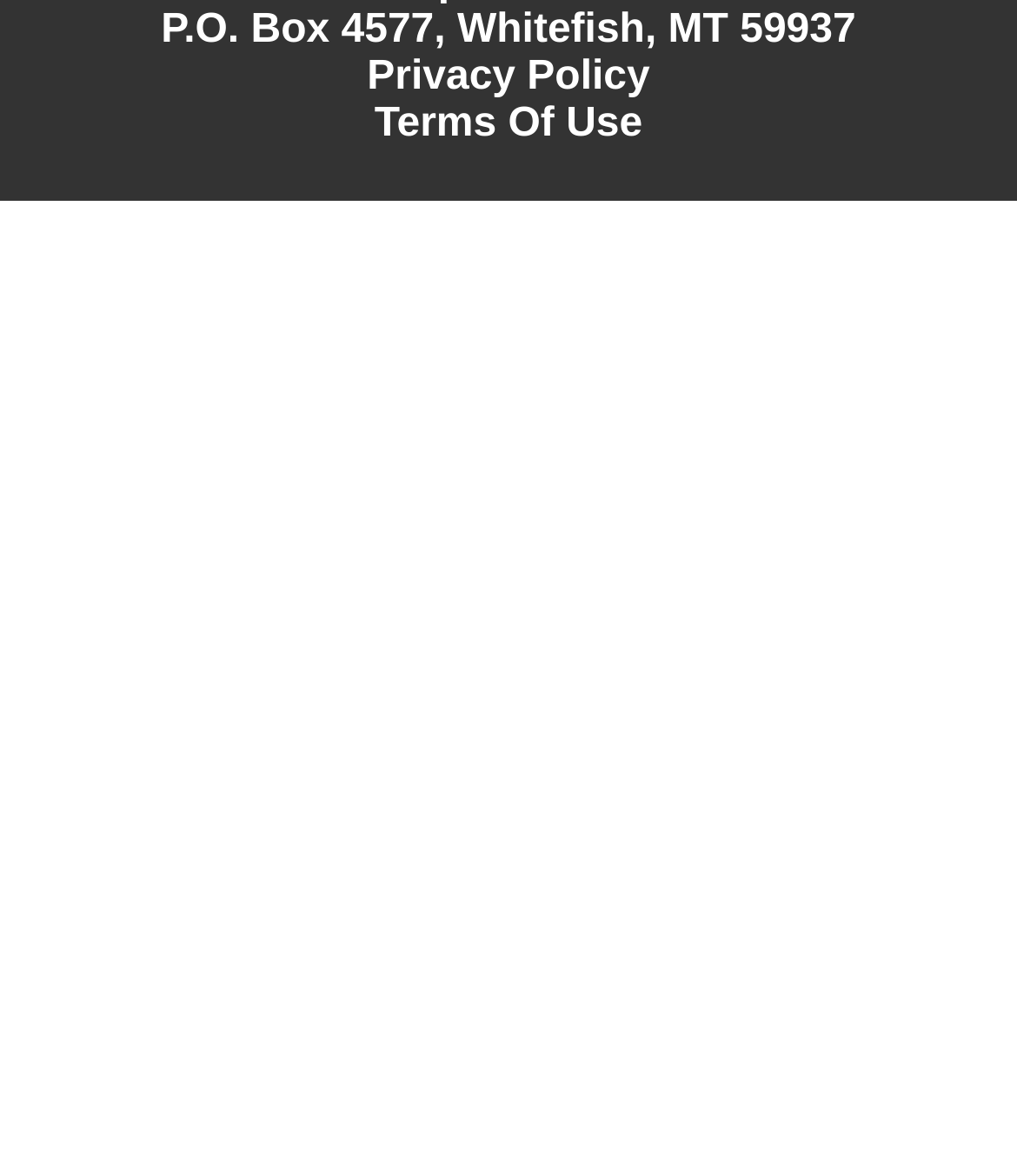Please find the bounding box for the following UI element description. Provide the coordinates in (top-left x, top-left y, bottom-right x, bottom-right y) format, with values between 0 and 1: pittspilot1@gmail.com

[0.09, 0.724, 0.566, 0.768]